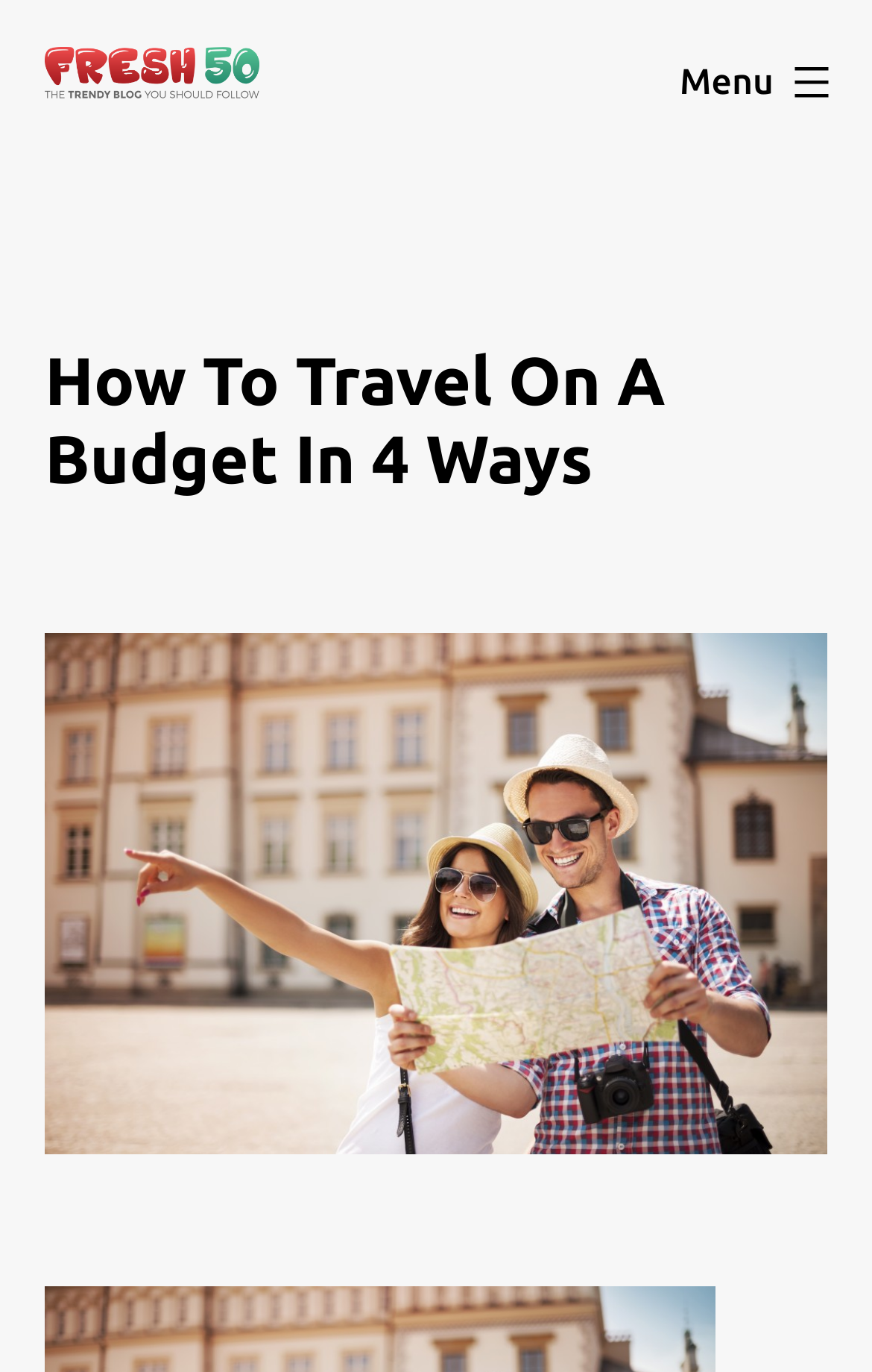Based on the element description "Menu Close", predict the bounding box coordinates of the UI element.

[0.741, 0.024, 1.0, 0.096]